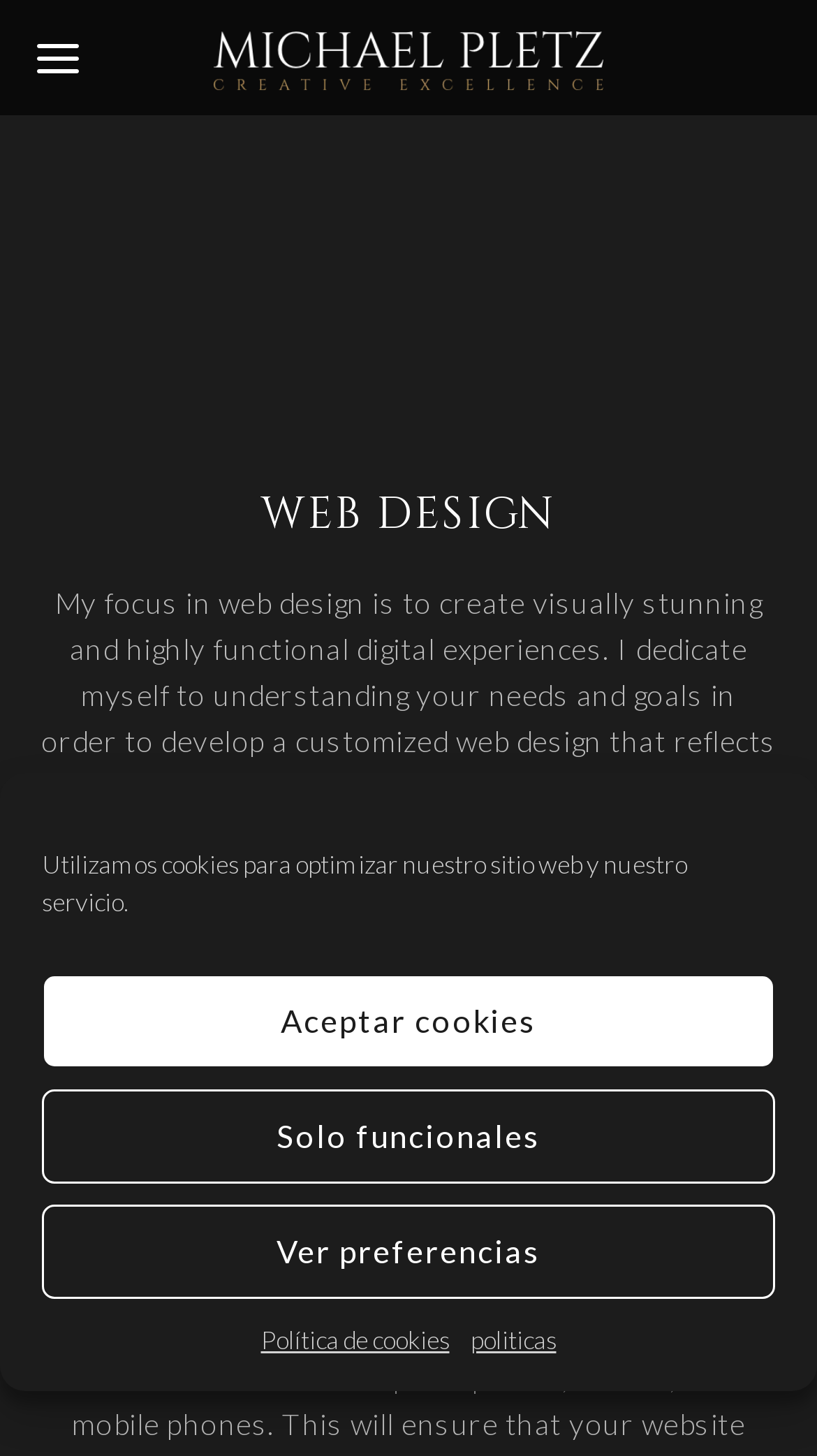What is the goal of Michael Pletz in understanding the client's needs?
Refer to the image and provide a concise answer in one word or phrase.

to develop a customized web design